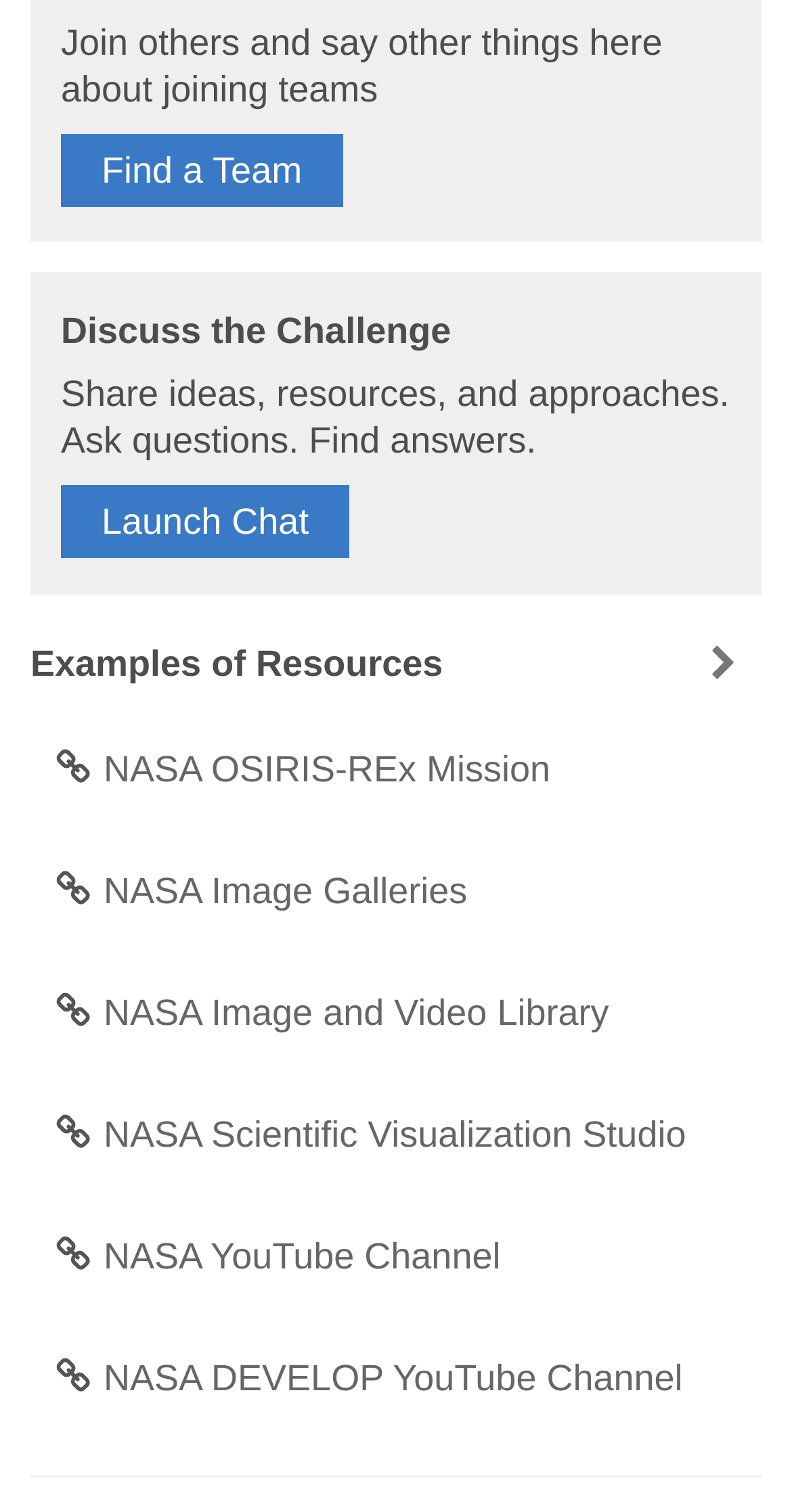Bounding box coordinates are specified in the format (top-left x, top-left y, bottom-right x, bottom-right y). All values are floating point numbers bounded between 0 and 1. Please provide the bounding box coordinate of the region this sentence describes: Launch Chat

[0.077, 0.321, 0.441, 0.37]